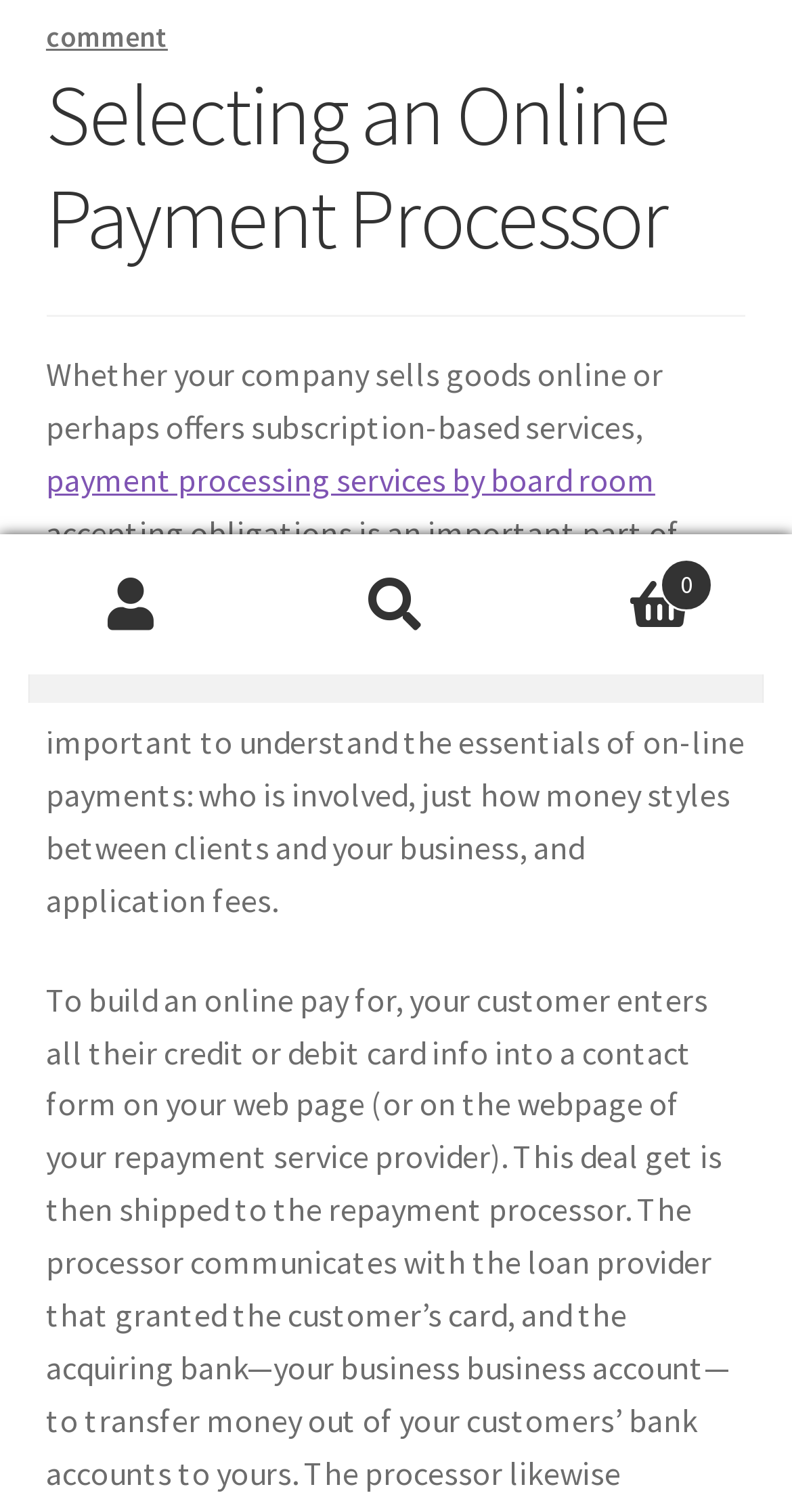Using the given description, provide the bounding box coordinates formatted as (top-left x, top-left y, bottom-right x, bottom-right y), with all values being floating point numbers between 0 and 1. Description: Search

[0.333, 0.355, 0.667, 0.446]